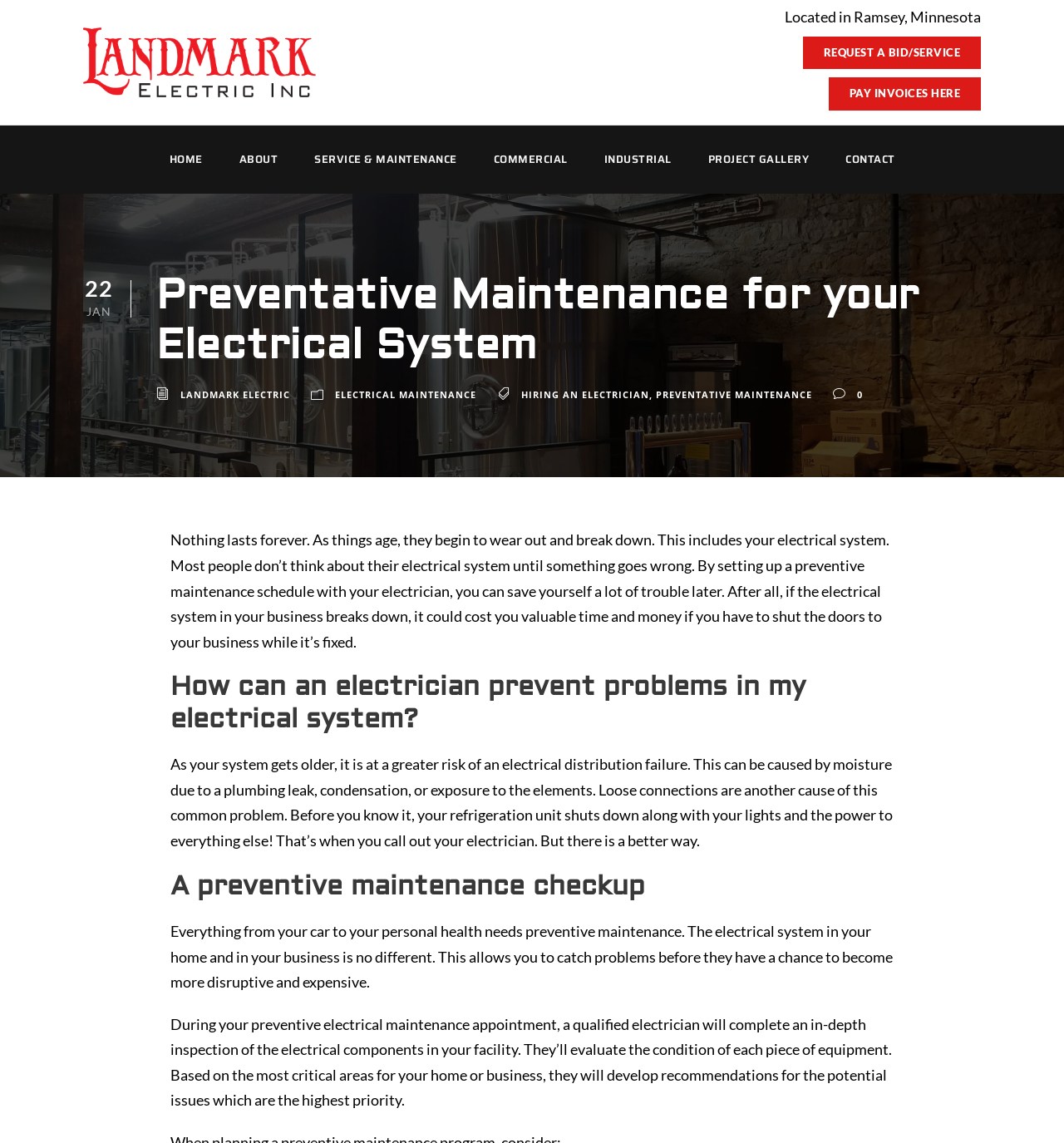Please determine the bounding box coordinates of the clickable area required to carry out the following instruction: "Check Nurseries & Fruit Stands". The coordinates must be four float numbers between 0 and 1, represented as [left, top, right, bottom].

None